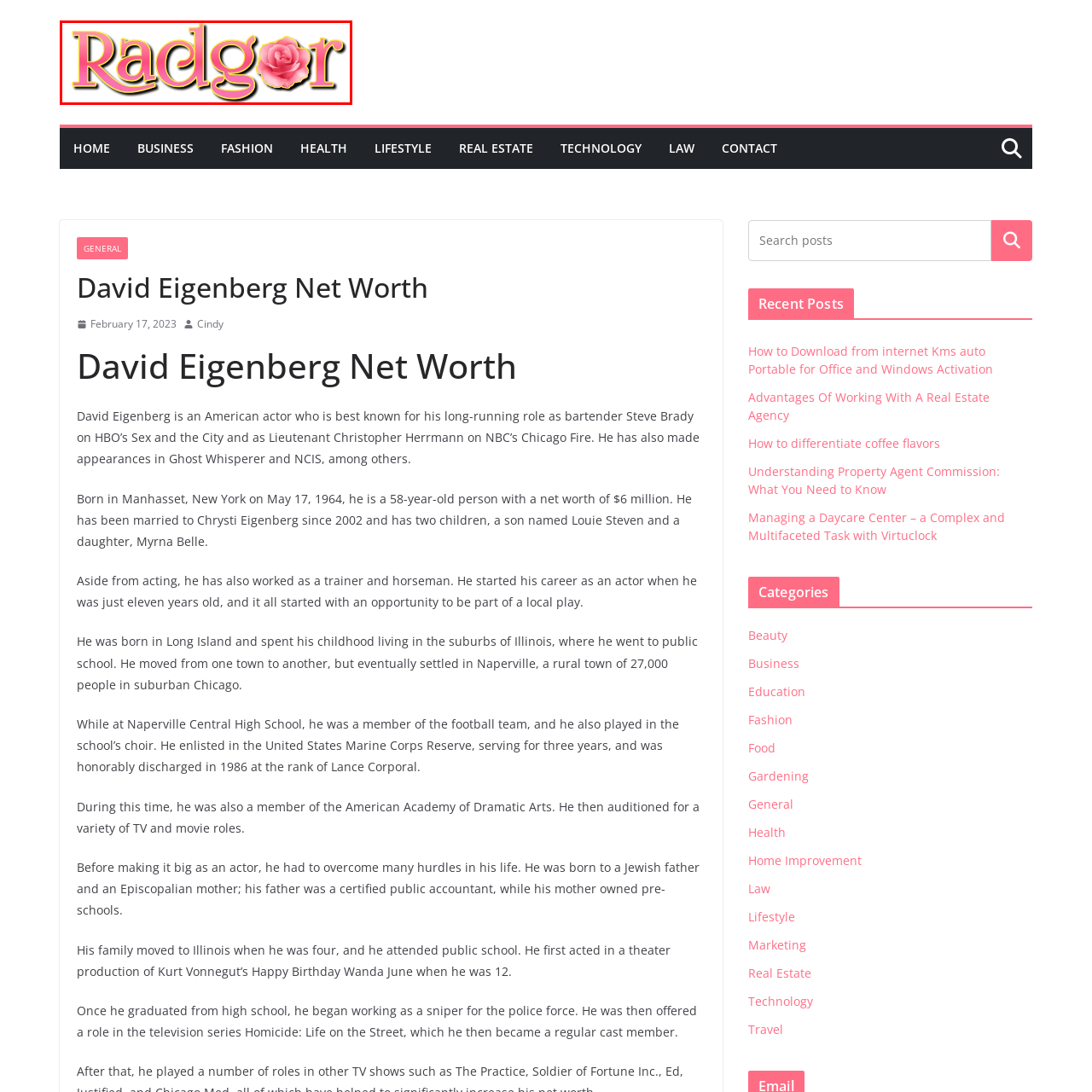Is there a flower integrated into the design?
Analyze the image inside the red bounding box and provide a one-word or short-phrase answer to the question.

Yes